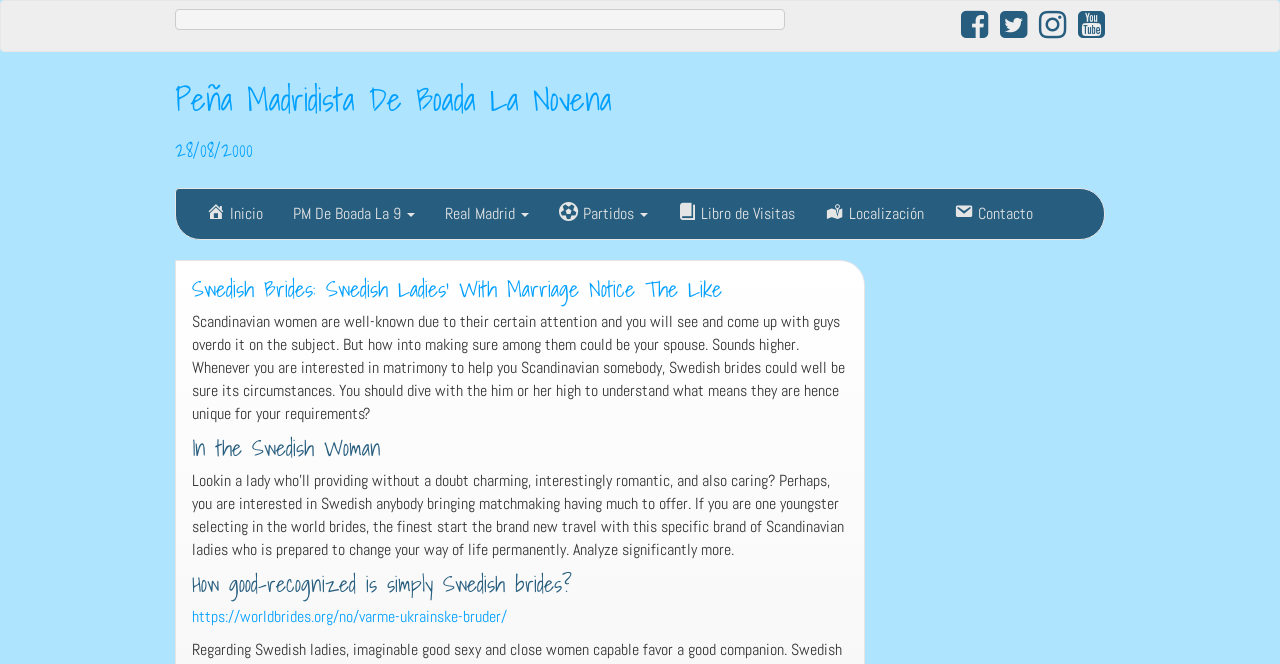Locate the UI element described by Real Madrid in the provided webpage screenshot. Return the bounding box coordinates in the format (top-left x, top-left y, bottom-right x, bottom-right y), ensuring all values are between 0 and 1.

[0.336, 0.284, 0.425, 0.359]